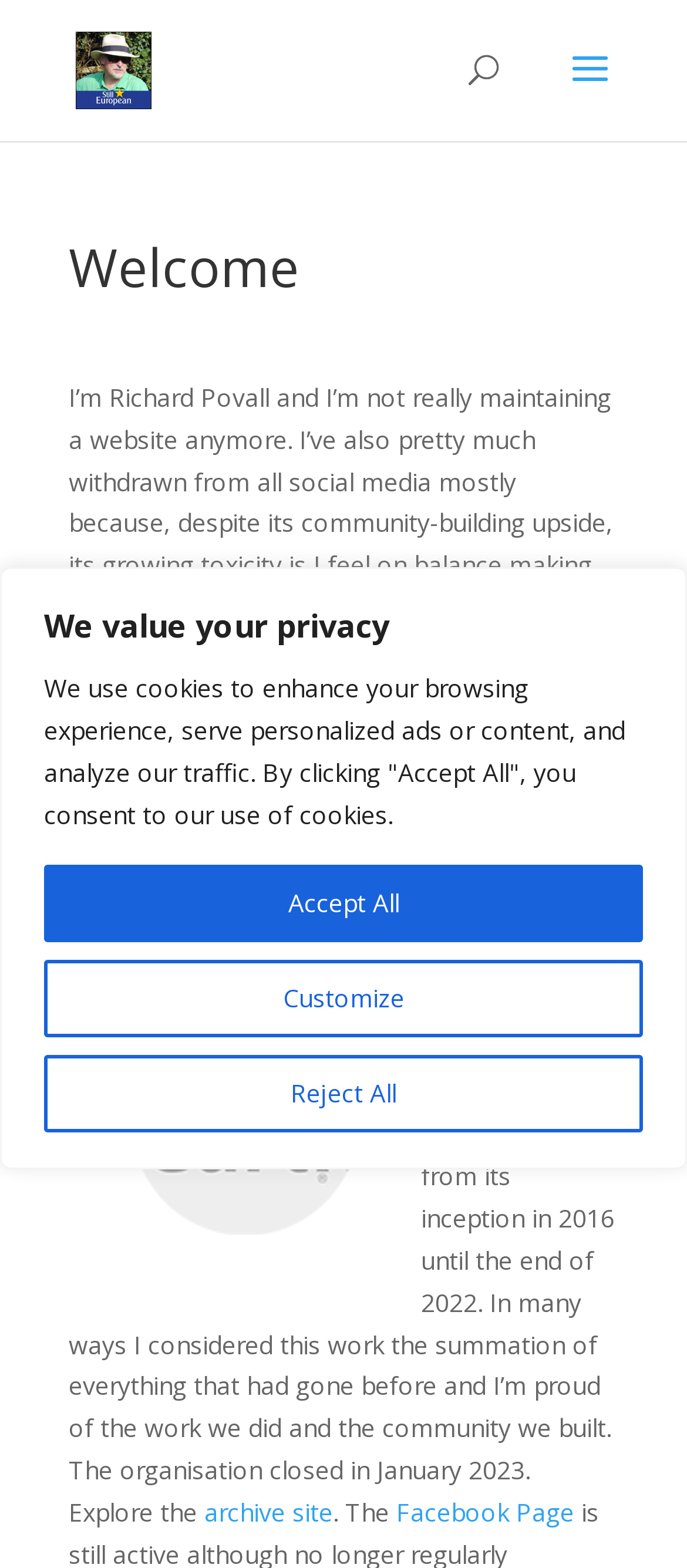Determine the bounding box for the HTML element described here: "read my CV here". The coordinates should be given as [left, top, right, bottom] with each number being a float between 0 and 1.

[0.244, 0.563, 0.518, 0.585]